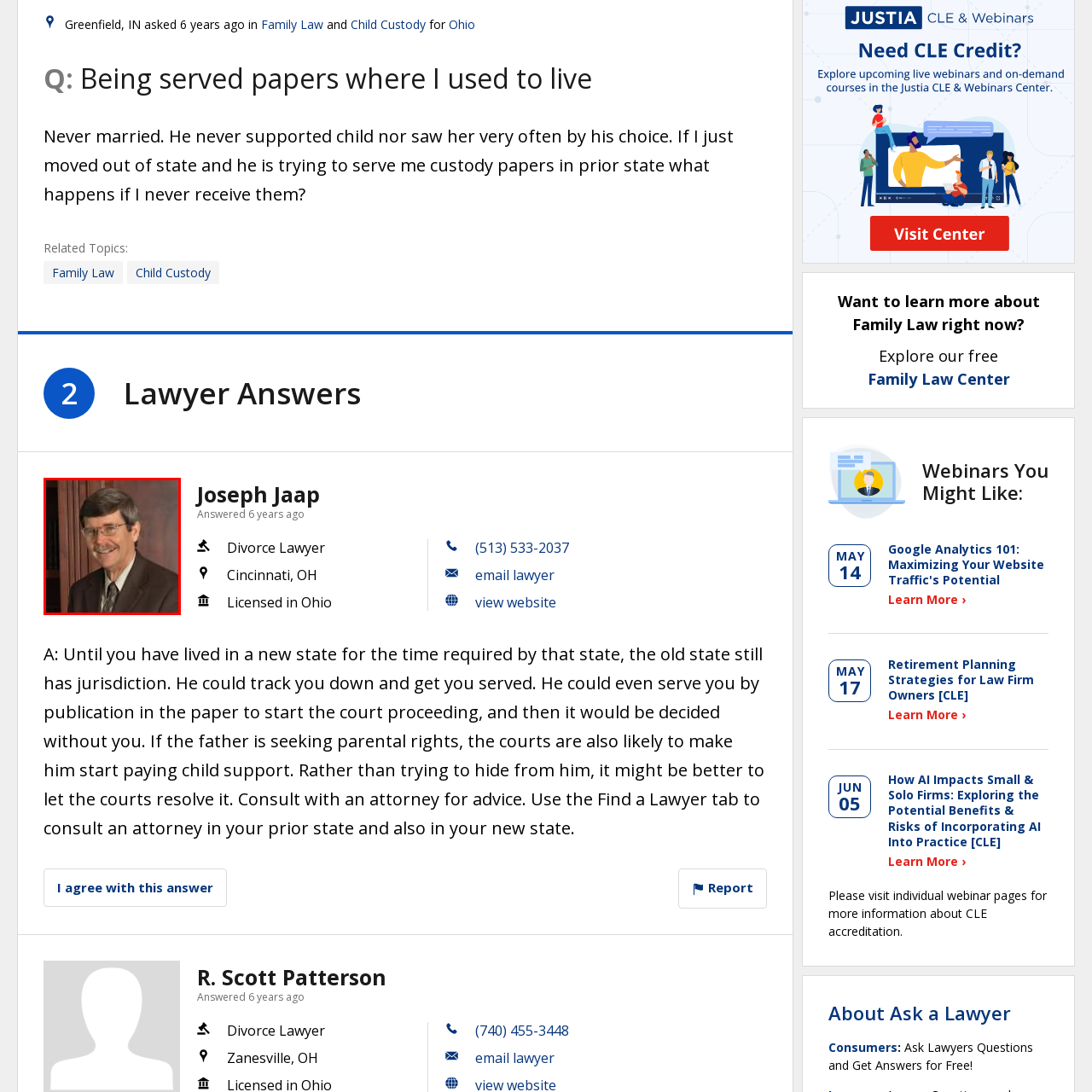Generate a detailed caption for the image within the red outlined area.

This image features an individual identified as Joseph Jaap, a divorce lawyer based in Cincinnati, Ohio. He appears confident and approachable, smiling warmly while dressed in professional attire, including a dark suit and tie. The background suggests a formal setting, possibly an office, which reflects his profession in law. Joseph Jaap has been acknowledged for providing insights regarding family law and child custody issues, contributing answers to inquiries related to legal matters. He is also licensed to practice in Ohio, indicating his expertise and qualifications in the legal field.